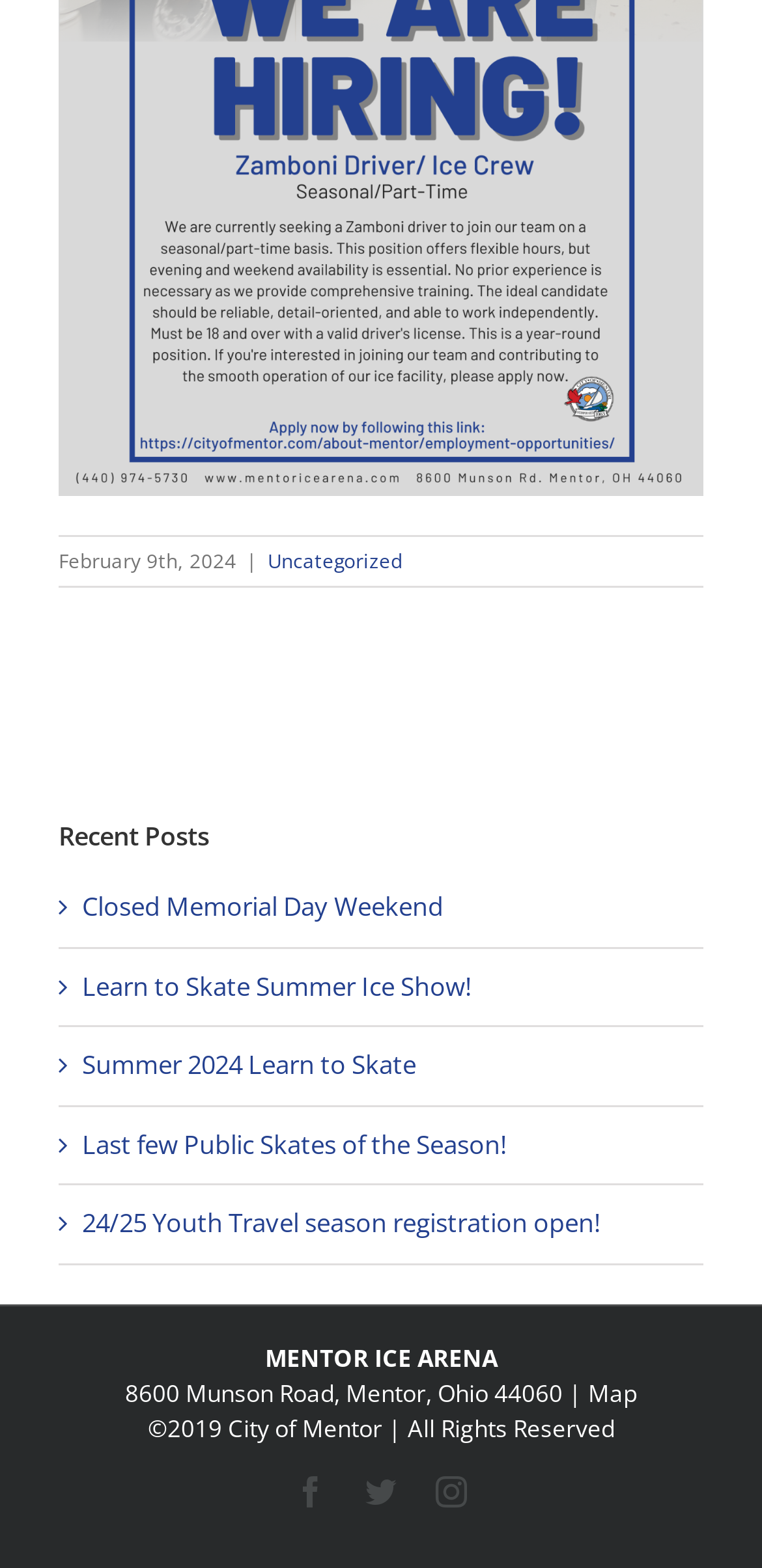Return the bounding box coordinates of the UI element that corresponds to this description: "Map". The coordinates must be given as four float numbers in the range of 0 and 1, [left, top, right, bottom].

[0.772, 0.878, 0.836, 0.899]